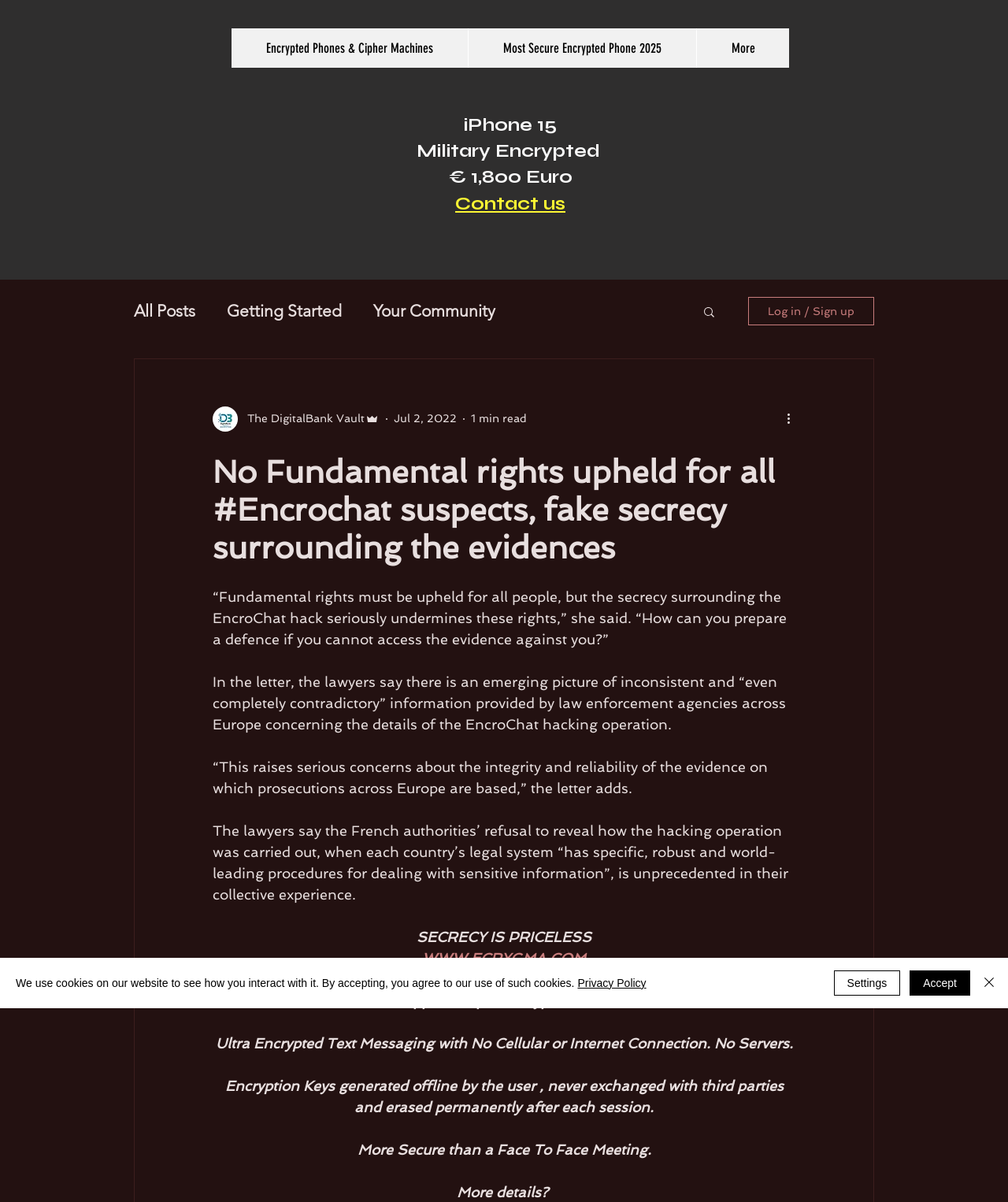What is the name of the website's blog section?
Use the information from the image to give a detailed answer to the question.

I found the answer by looking at the navigation element that contains the text 'blog'.